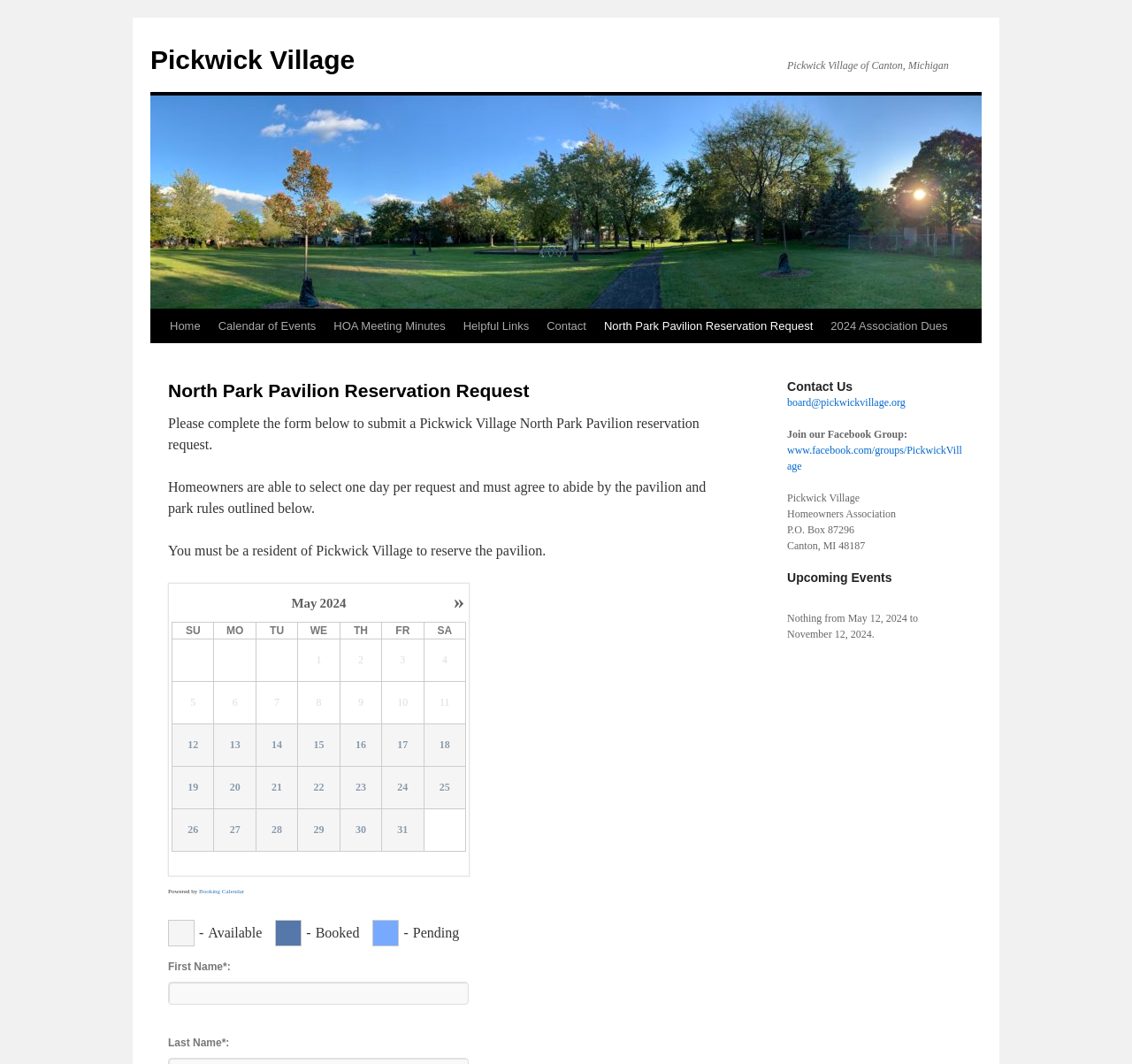Could you highlight the region that needs to be clicked to execute the instruction: "Click the 'North Park Pavilion Reservation Request' link"?

[0.526, 0.291, 0.726, 0.323]